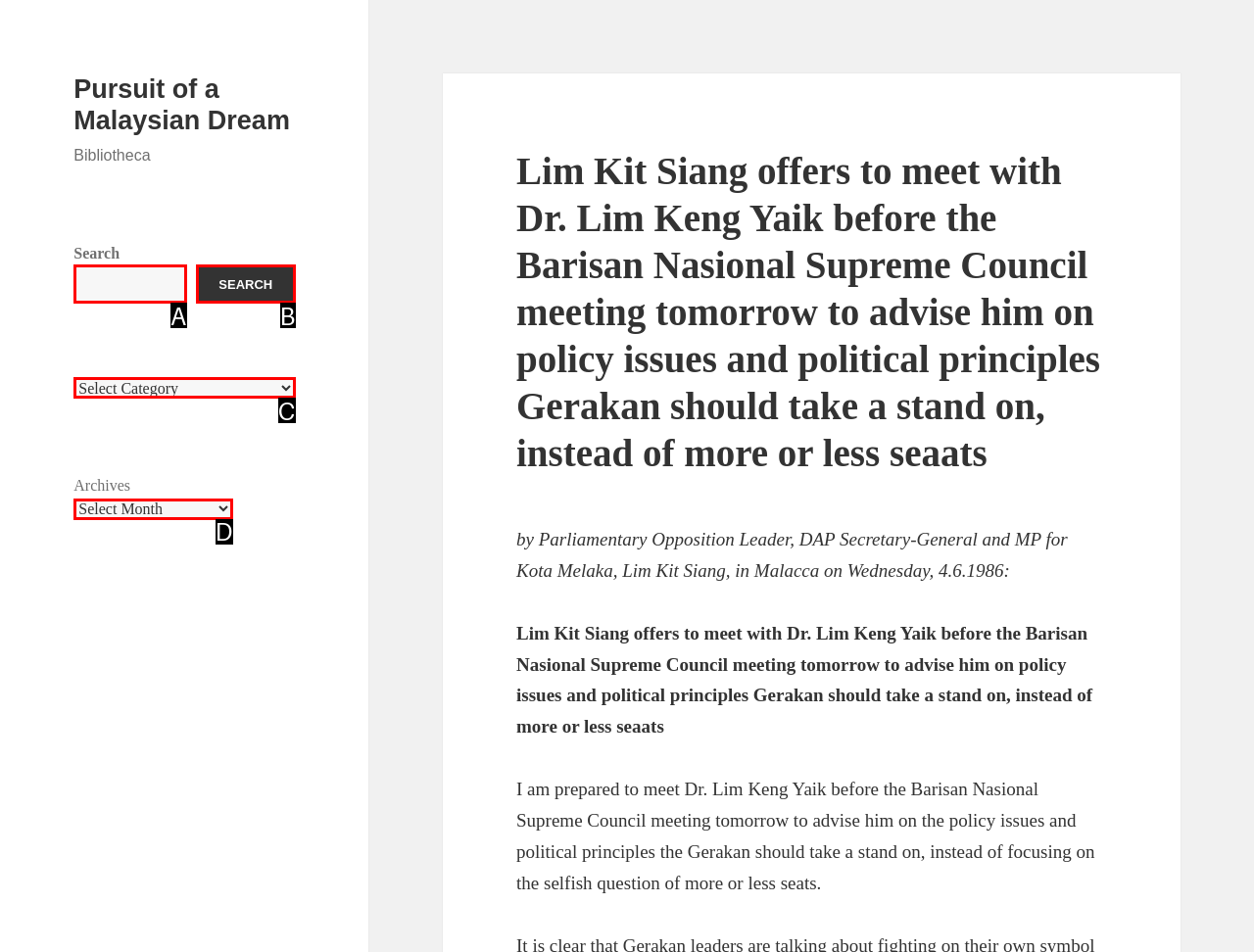Based on the element description: Search, choose the best matching option. Provide the letter of the option directly.

B